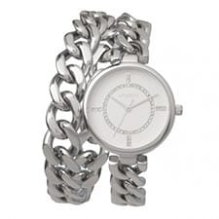Offer a detailed narrative of the scene shown in the image.

This image features a stylish silver watch. The design showcases a large, circular face with a clean, minimalist look highlighted by a smooth white dial and understated hour markers. The watch is adorned with a chunky, interlinked chain bracelet, giving it a bold and contemporary aesthetic. This piece can serve as a statement accessory, suitable for both casual and sophisticated outfits, embodying a blend of elegance and modern trendiness. Ideal for those who appreciate quality craftsmanship and trendy designs, this watch is an excellent addition to any jewelry collection.